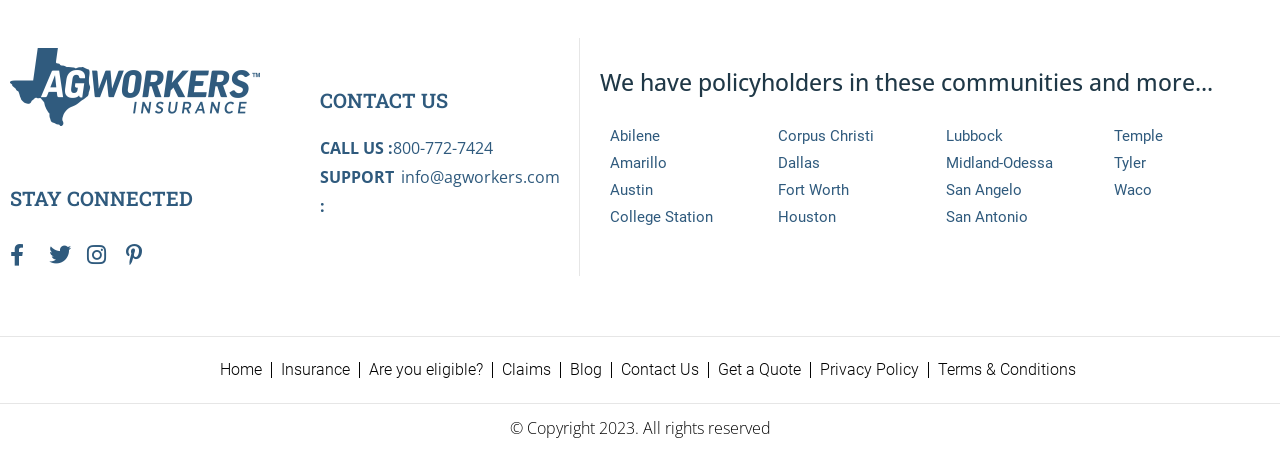Highlight the bounding box coordinates of the element that should be clicked to carry out the following instruction: "View insurance information". The coordinates must be given as four float numbers ranging from 0 to 1, i.e., [left, top, right, bottom].

[0.212, 0.766, 0.28, 0.868]